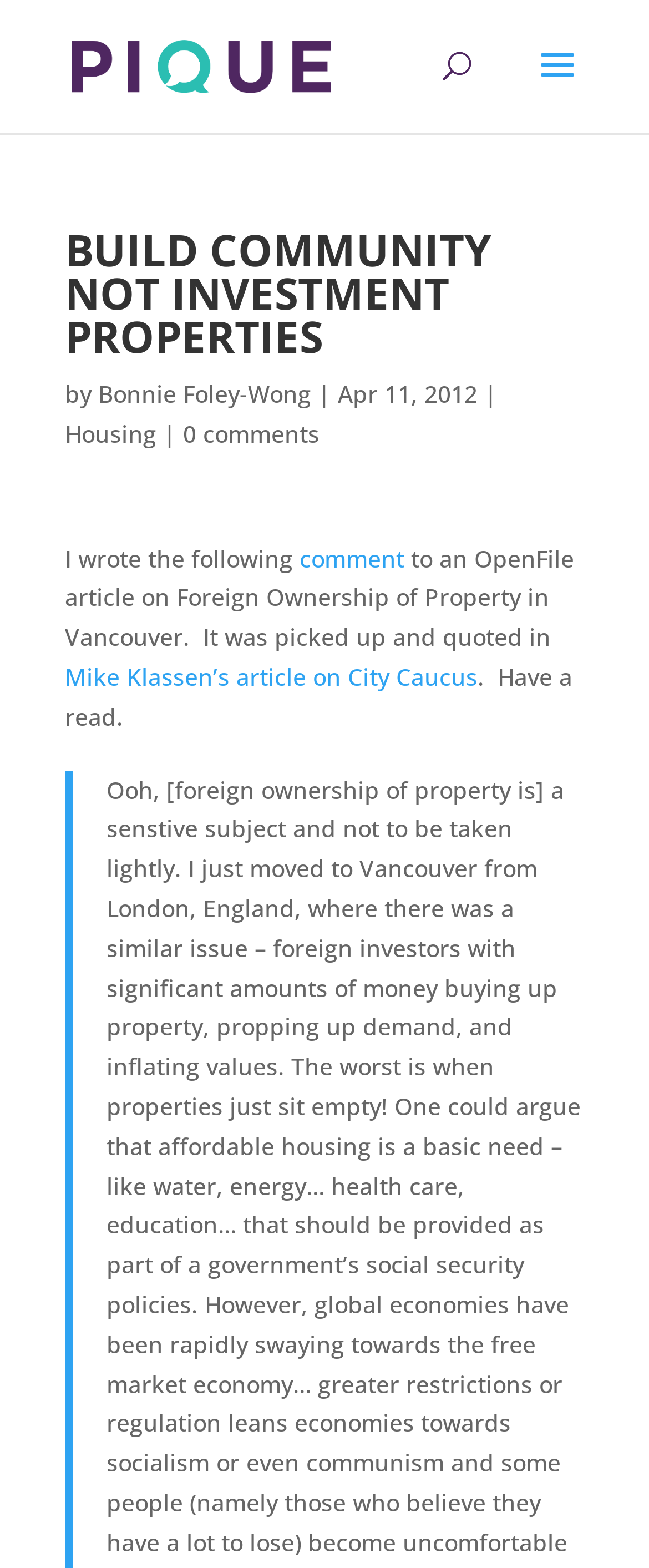Provide a short, one-word or phrase answer to the question below:
How many comments does the article have?

0